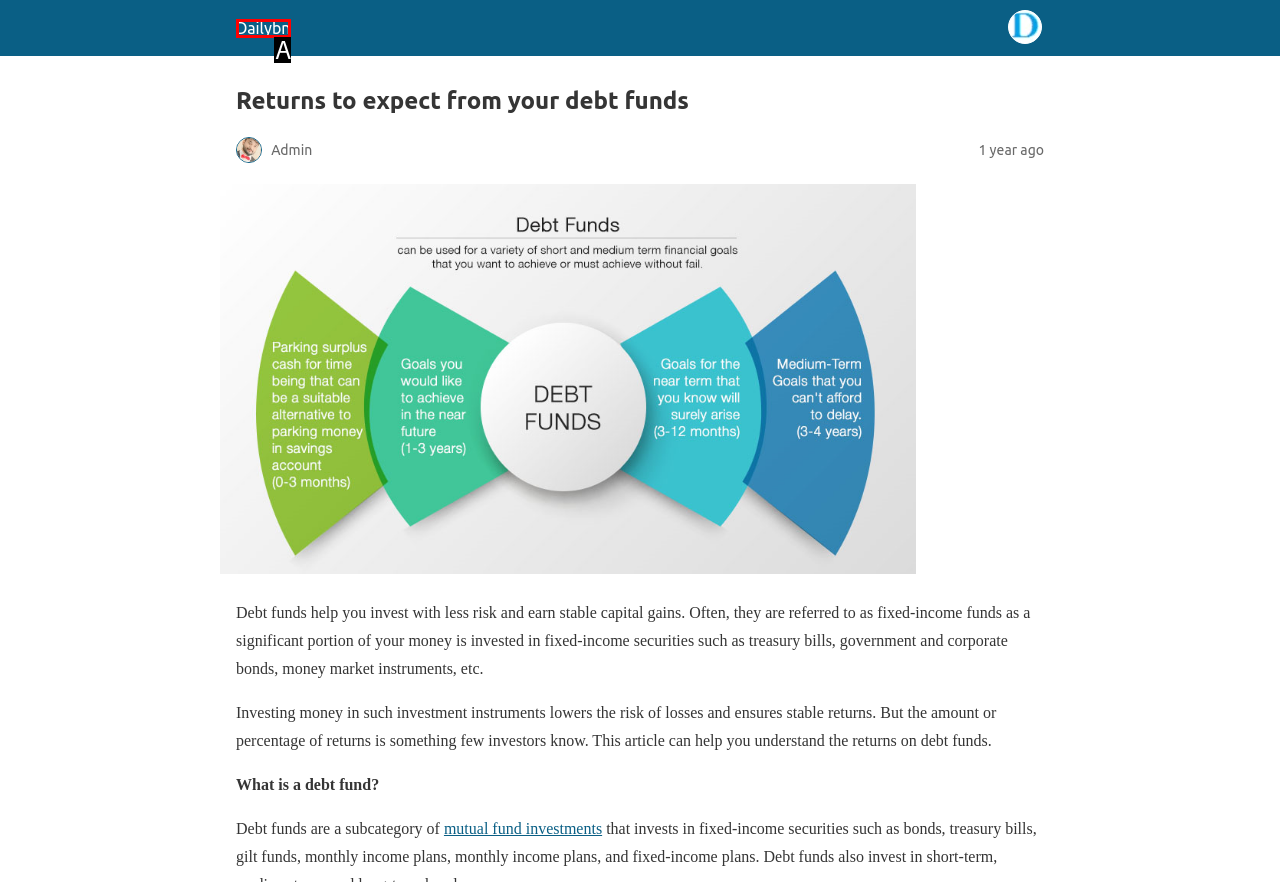Select the HTML element that corresponds to the description: Dailybn. Answer with the letter of the matching option directly from the choices given.

A